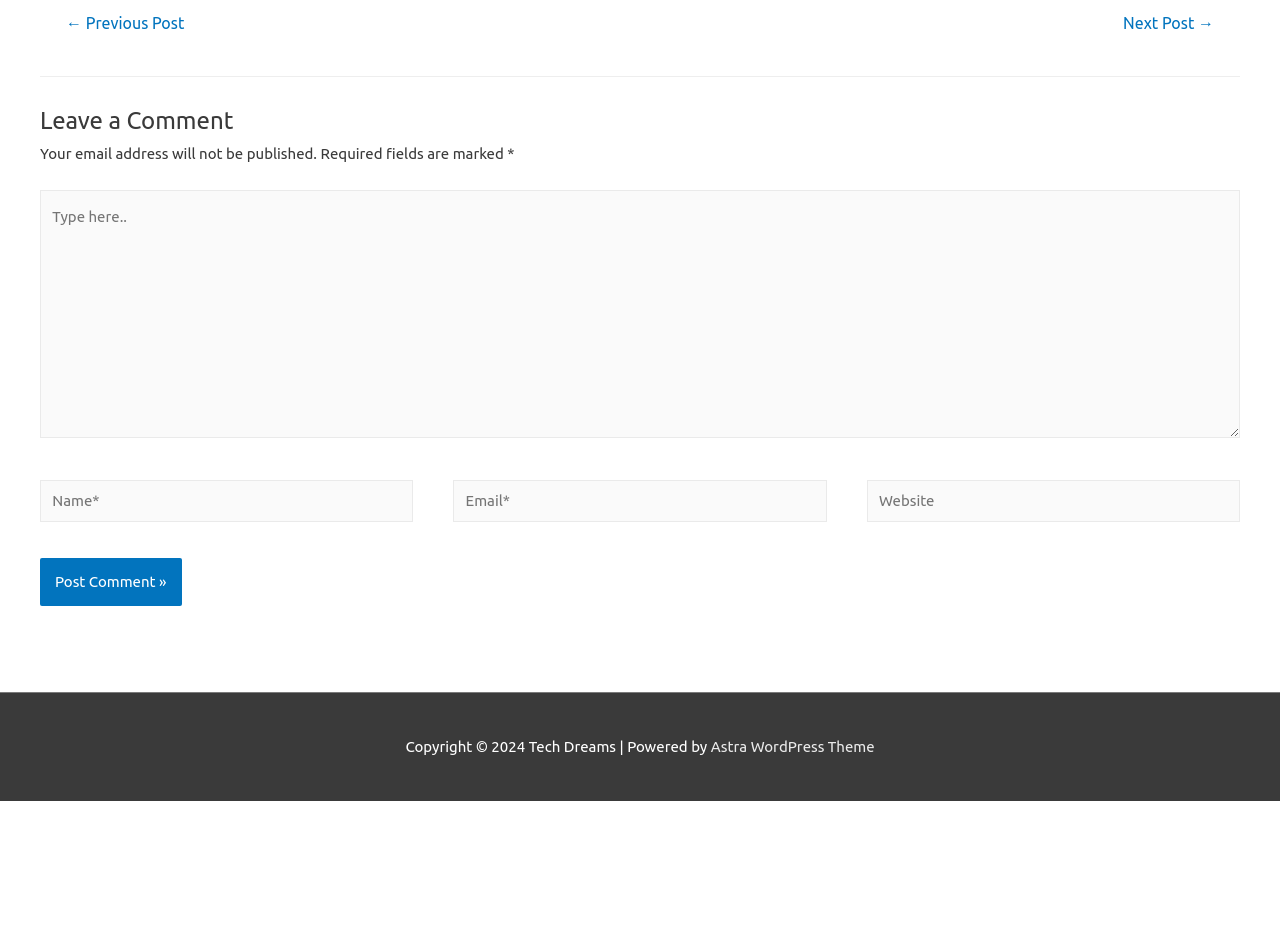Please locate the bounding box coordinates of the element's region that needs to be clicked to follow the instruction: "Post a comment". The bounding box coordinates should be provided as four float numbers between 0 and 1, i.e., [left, top, right, bottom].

[0.031, 0.599, 0.142, 0.651]